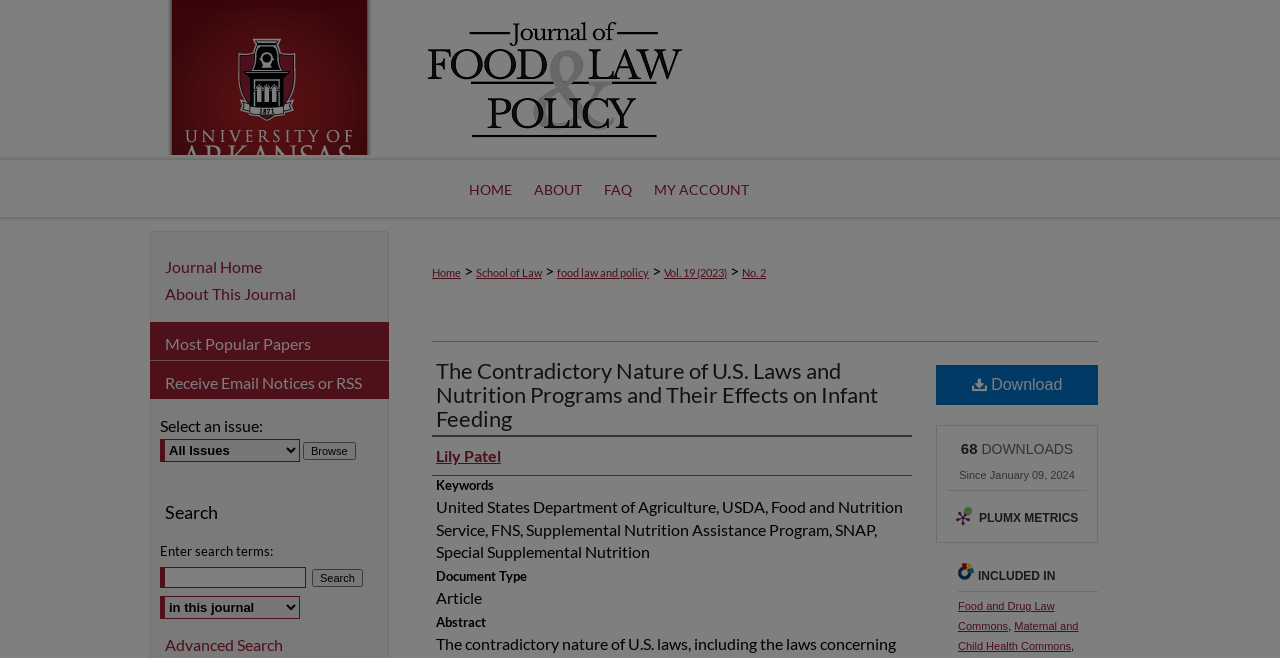Locate and provide the bounding box coordinates for the HTML element that matches this description: "BIBLE ODYSSEY TWITTER".

None